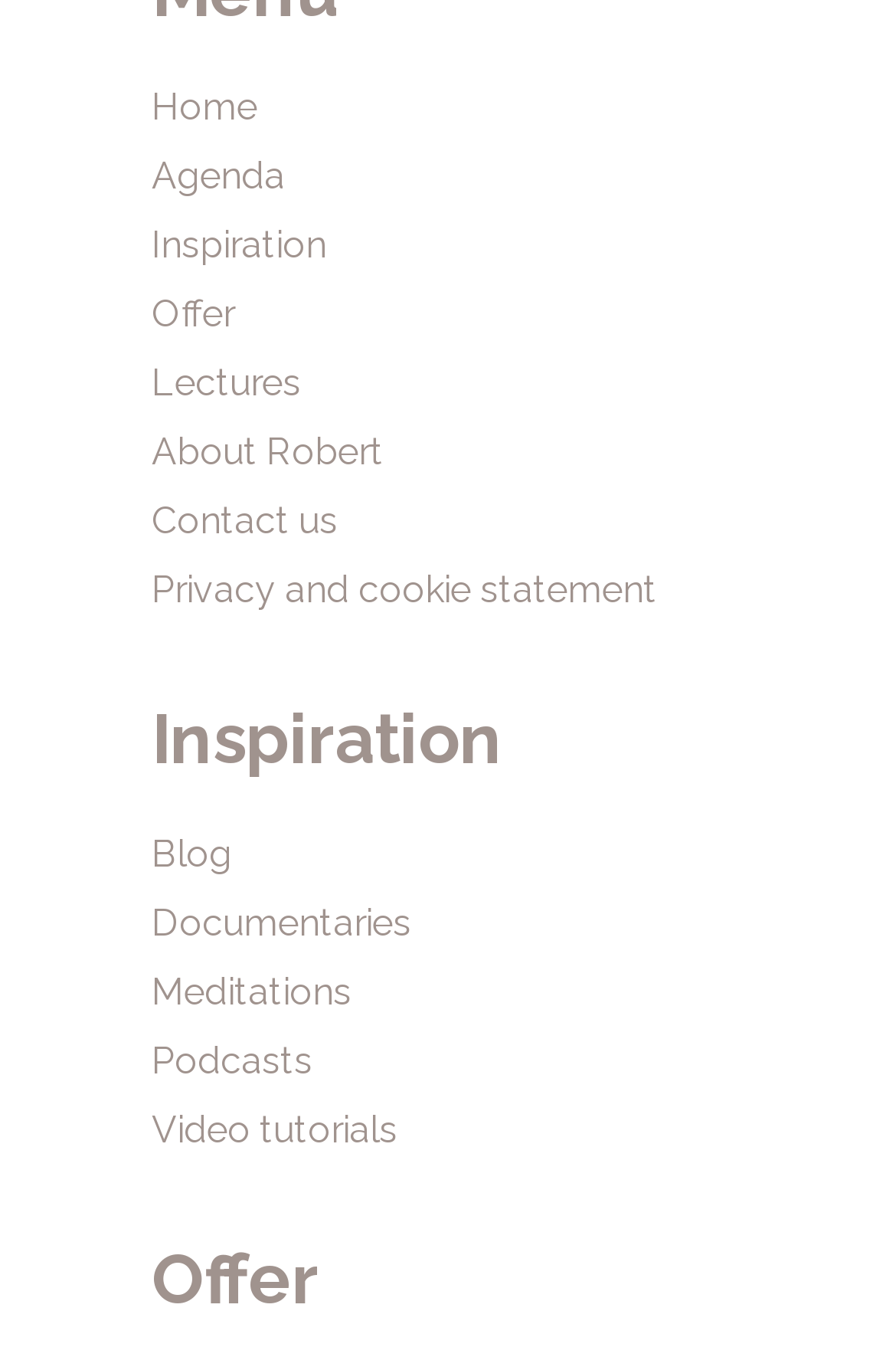Show the bounding box coordinates for the HTML element described as: "Offer".

[0.169, 0.216, 0.262, 0.249]